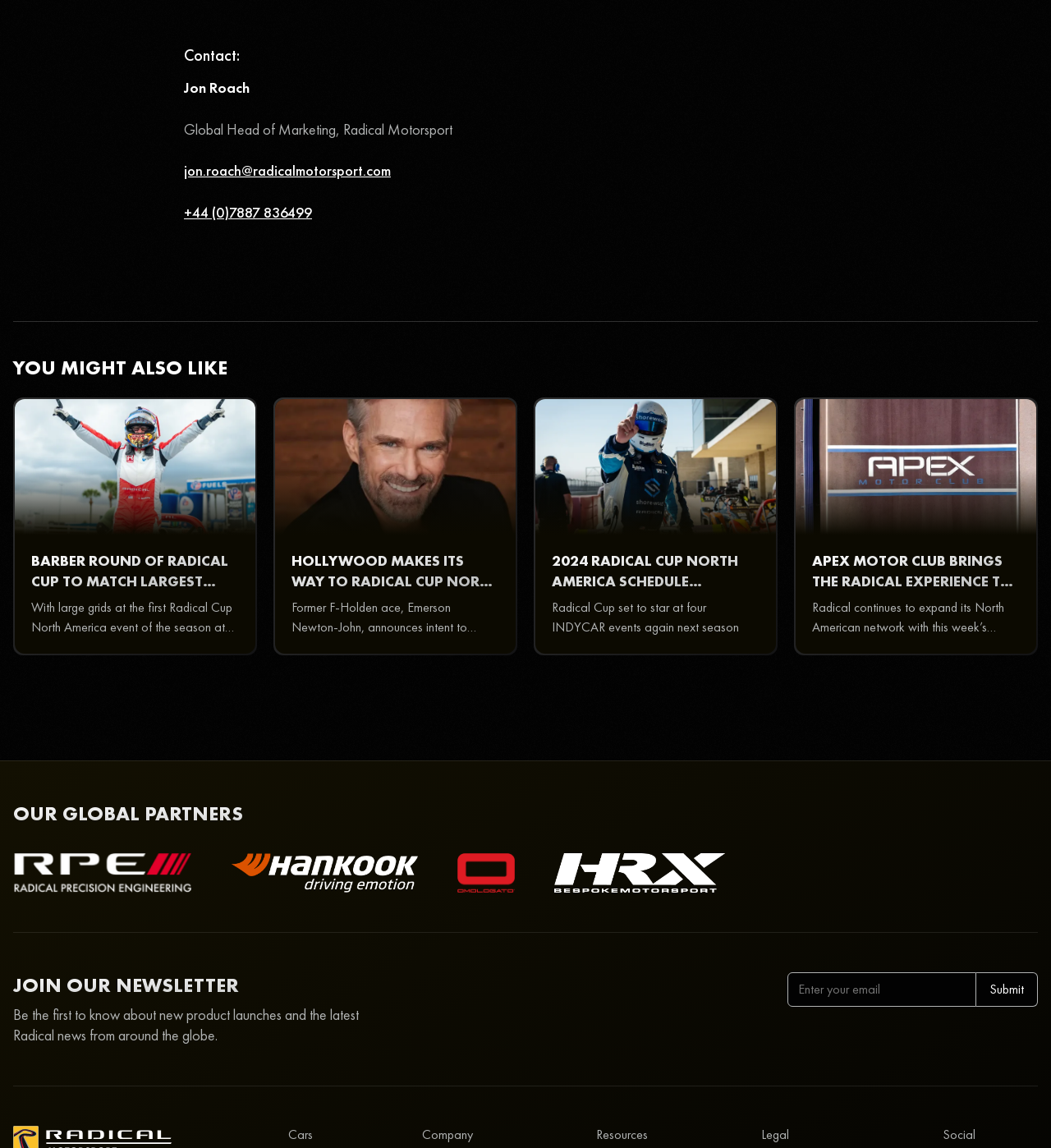Pinpoint the bounding box coordinates of the area that must be clicked to complete this instruction: "Visit APEX Motor Club page".

[0.757, 0.348, 0.986, 0.57]